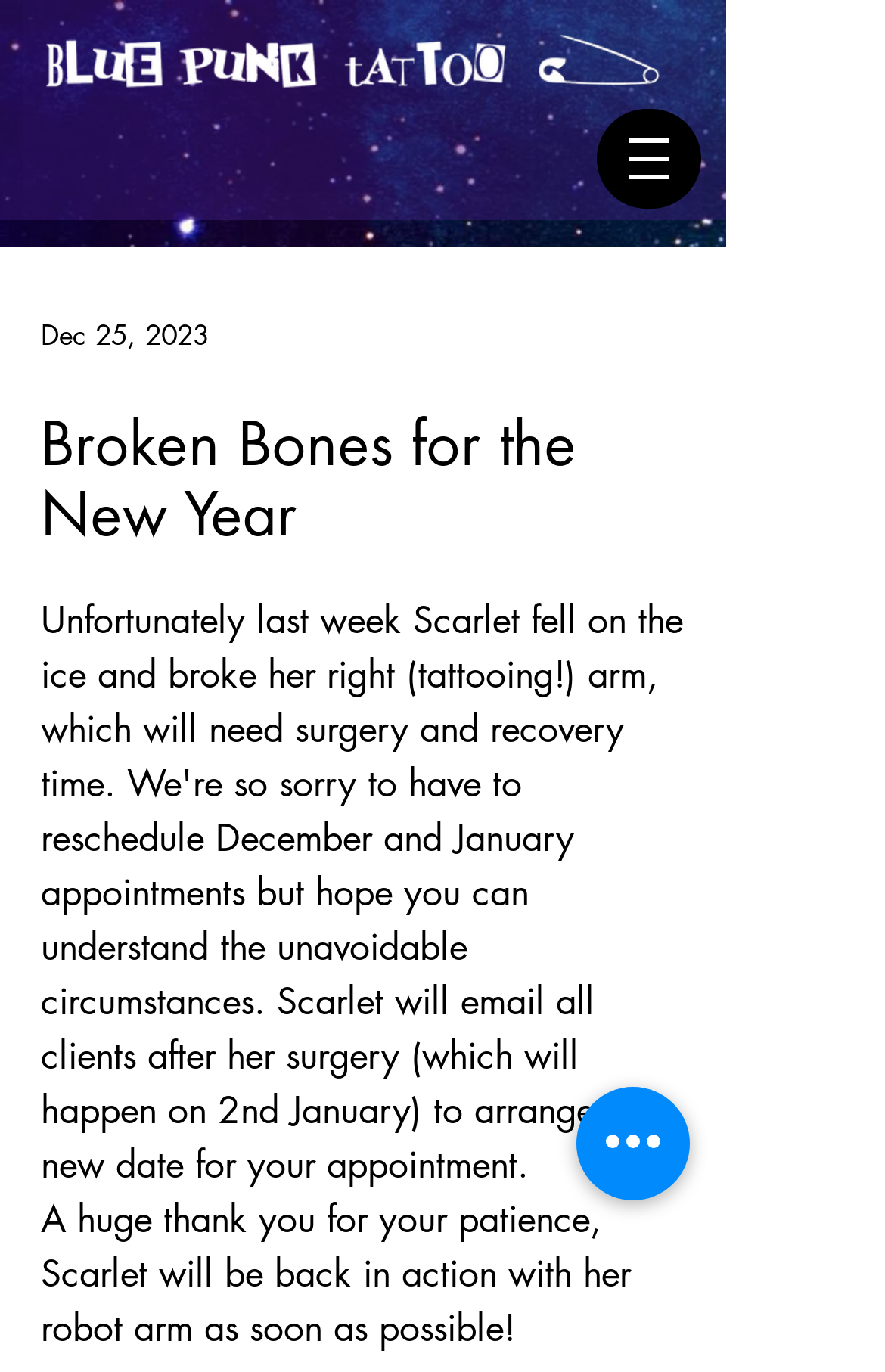Give a one-word or short-phrase answer to the following question: 
What is the logo of the website?

BluePunk Tattoo